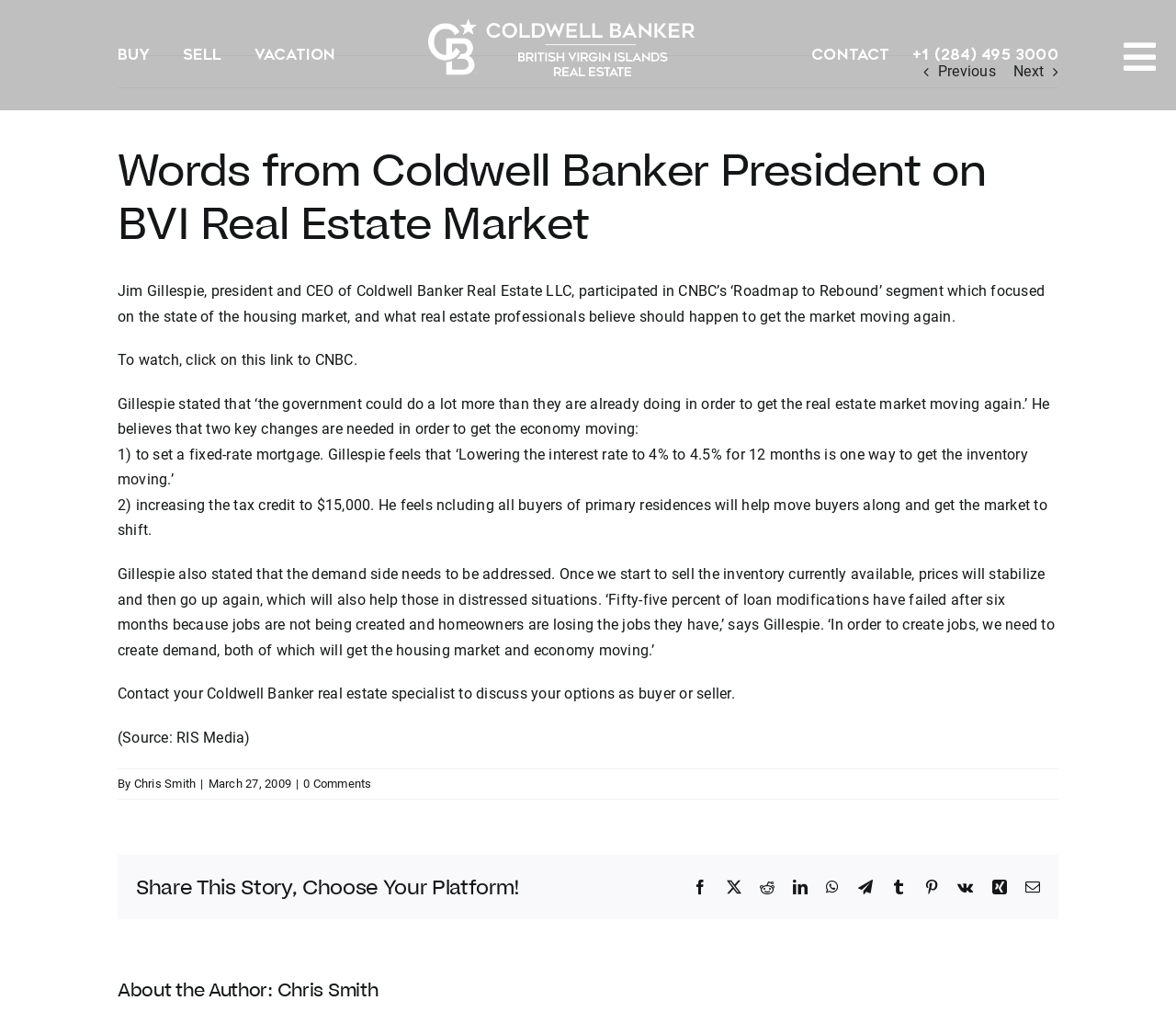Given the element description "HOMES WITH DOCKS" in the screenshot, predict the bounding box coordinates of that UI element.

[0.688, 0.241, 1.0, 0.292]